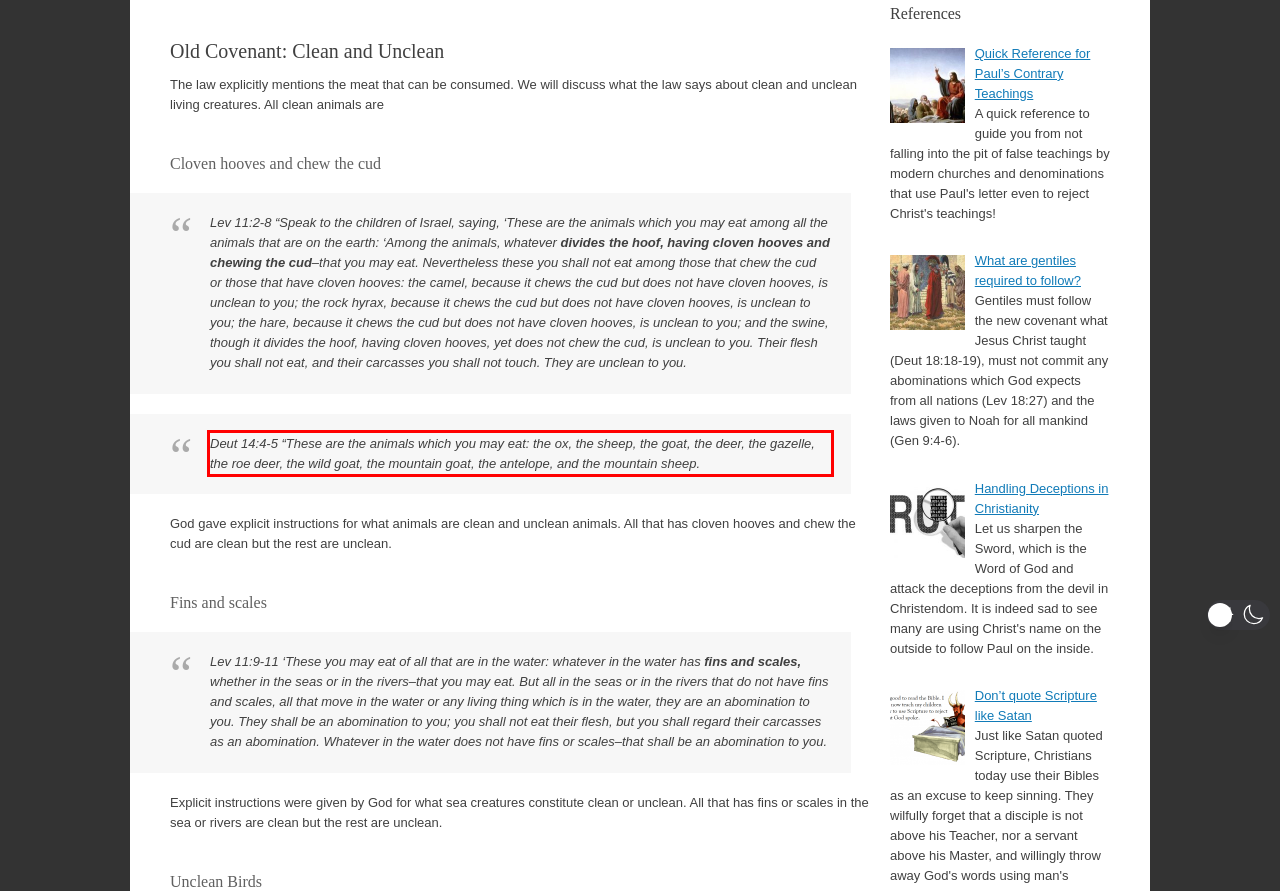The screenshot you have been given contains a UI element surrounded by a red rectangle. Use OCR to read and extract the text inside this red rectangle.

Deut 14:4-5 “These are the animals which you may eat: the ox, the sheep, the goat, the deer, the gazelle, the roe deer, the wild goat, the mountain goat, the antelope, and the mountain sheep.